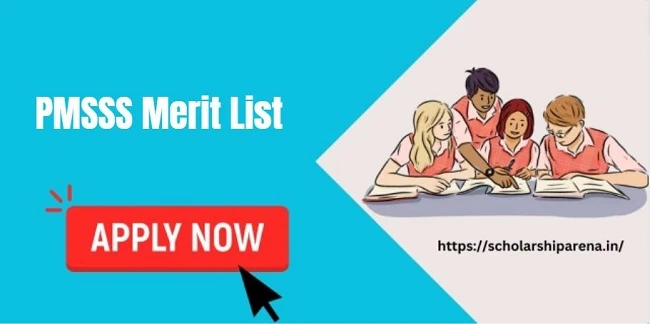What is the purpose of the graphic of a pointing cursor? Examine the screenshot and reply using just one word or a brief phrase.

Emphasizing the call to action